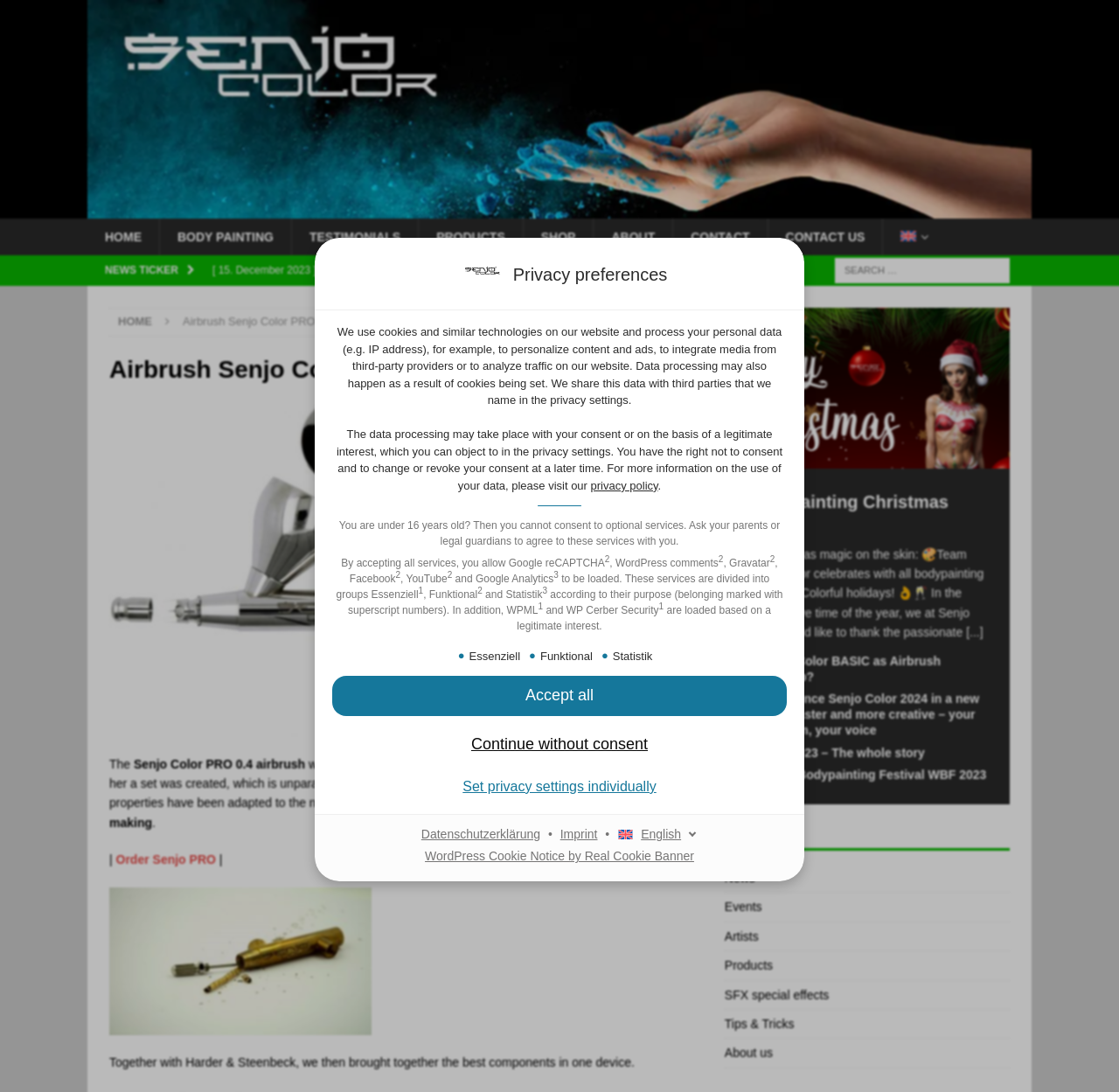Based on the image, provide a detailed and complete answer to the question: 
What is the language currently selected?

The combobox with the label 'English' suggests that the currently selected language is English.